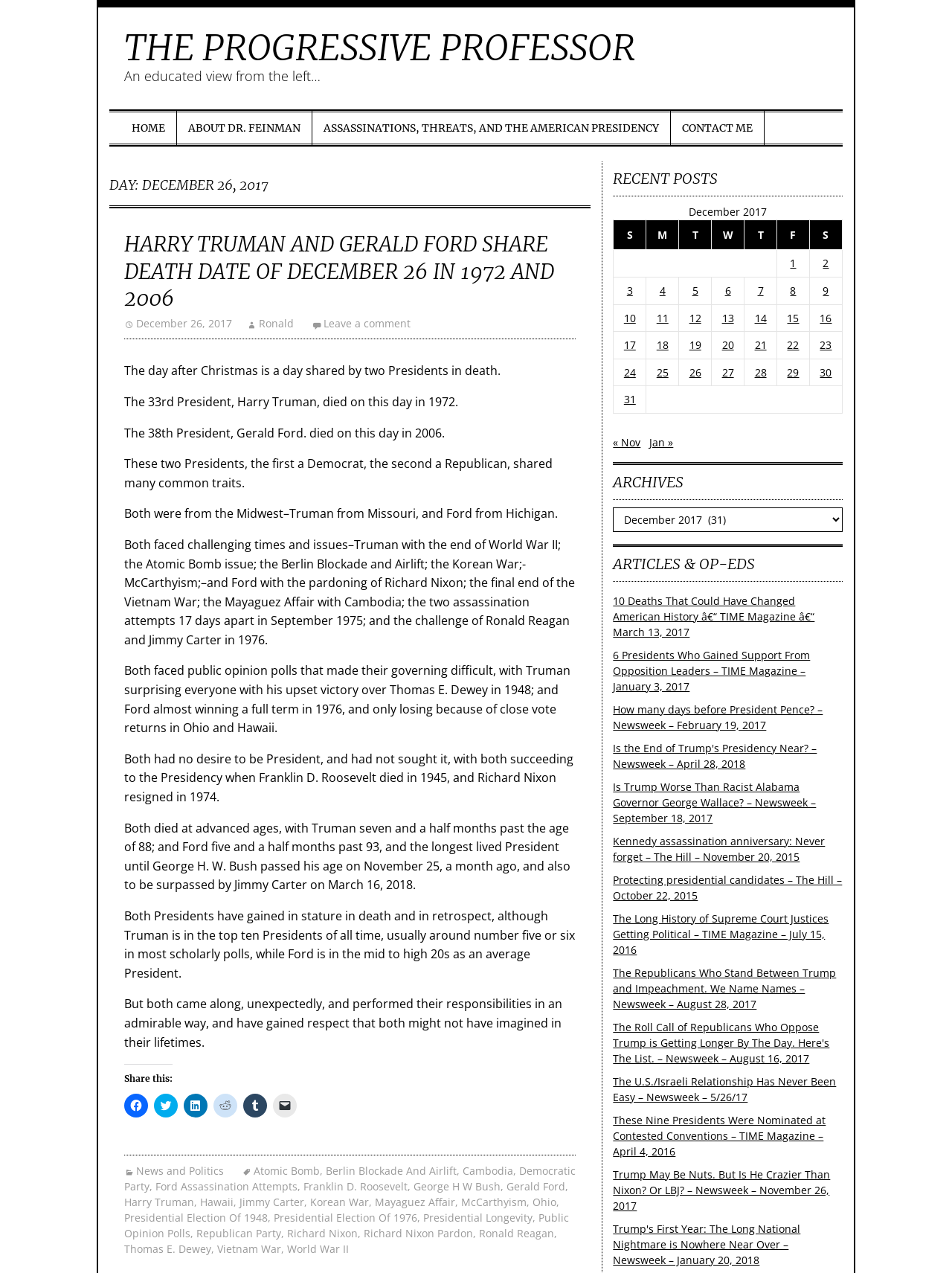Please determine the bounding box coordinates for the element that should be clicked to follow these instructions: "Click on the link to learn more about the ASSASSINATIONS, THREATS, AND THE AMERICAN PRESIDENCY".

[0.328, 0.086, 0.705, 0.115]